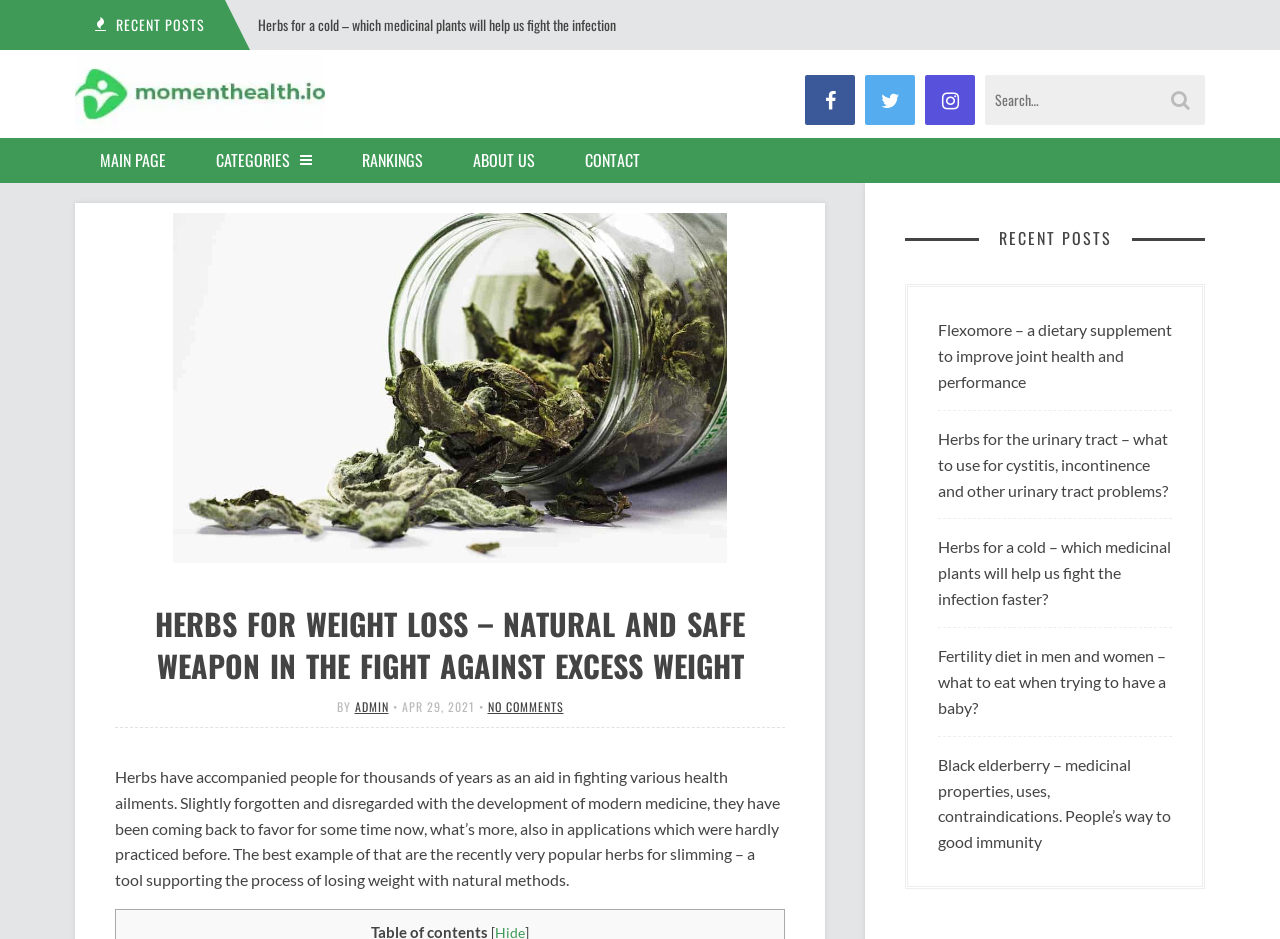What is the purpose of the herbs mentioned in the article?
Provide an in-depth answer to the question, covering all aspects.

The purpose of the herbs mentioned in the article can be inferred from the text 'Herbs have accompanied people for thousands of years as an aid in fighting various health ailments.' which suggests that the herbs are used to combat health problems.